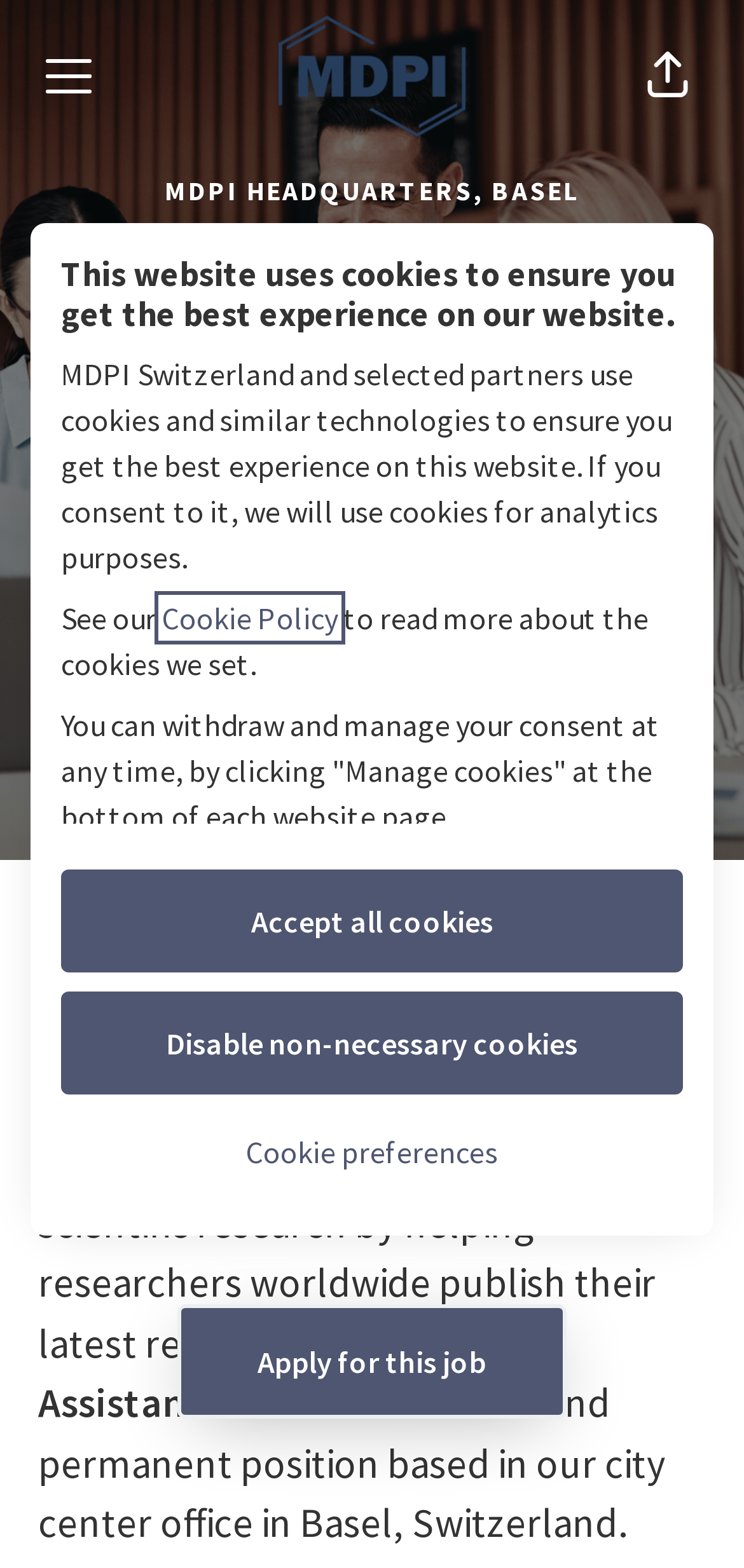Find the coordinates for the bounding box of the element with this description: "Disable non-necessary cookies".

[0.082, 0.632, 0.918, 0.698]